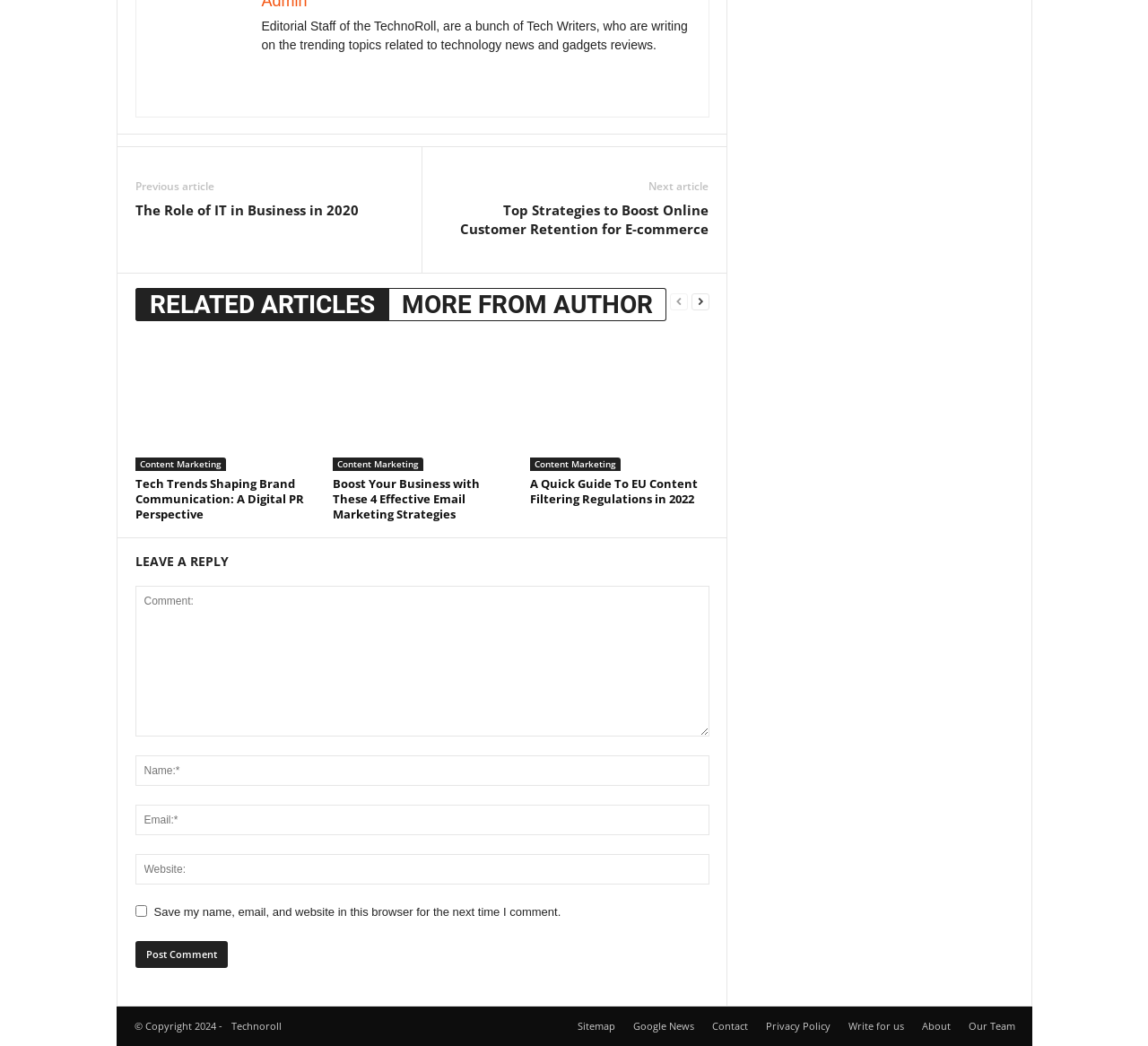Identify the bounding box coordinates of the region that needs to be clicked to carry out this instruction: "Leave a reply". Provide these coordinates as four float numbers ranging from 0 to 1, i.e., [left, top, right, bottom].

[0.118, 0.526, 0.618, 0.546]